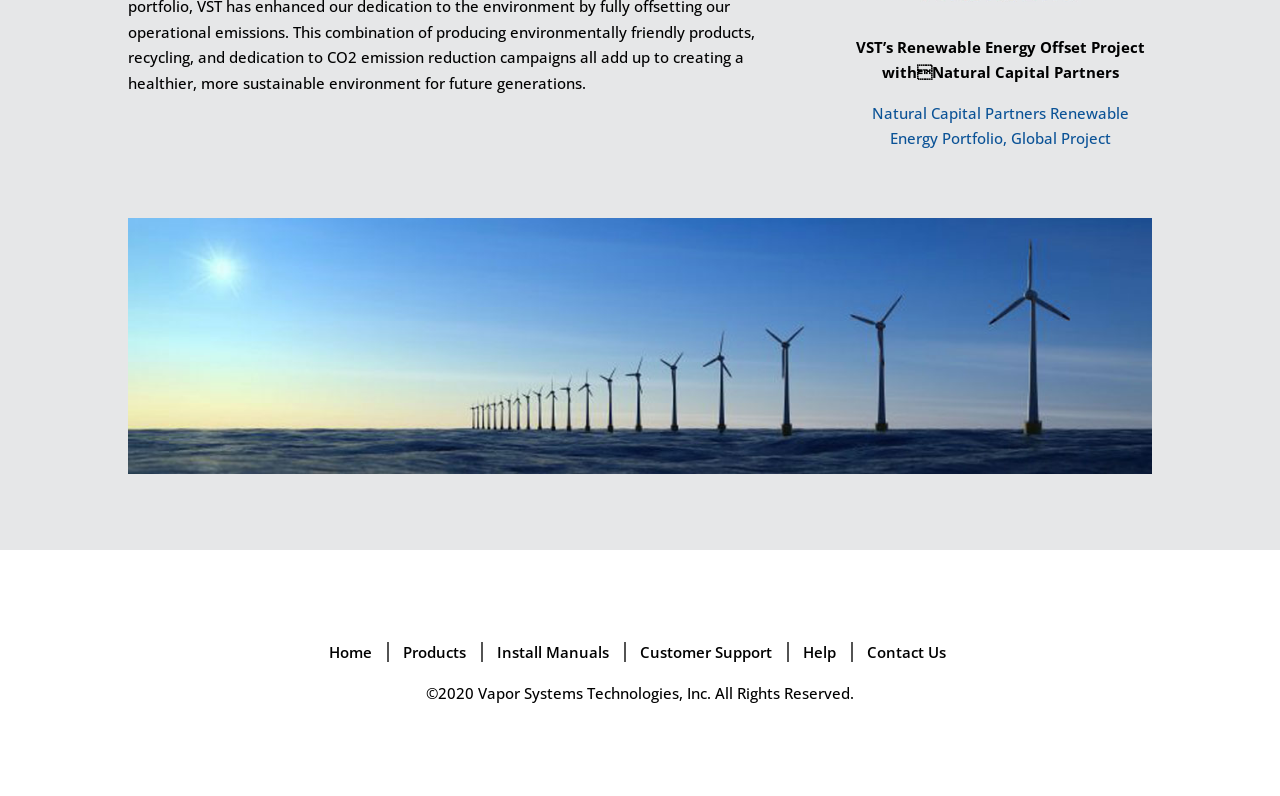Using the description: "Customer Support", determine the UI element's bounding box coordinates. Ensure the coordinates are in the format of four float numbers between 0 and 1, i.e., [left, top, right, bottom].

[0.492, 0.807, 0.616, 0.832]